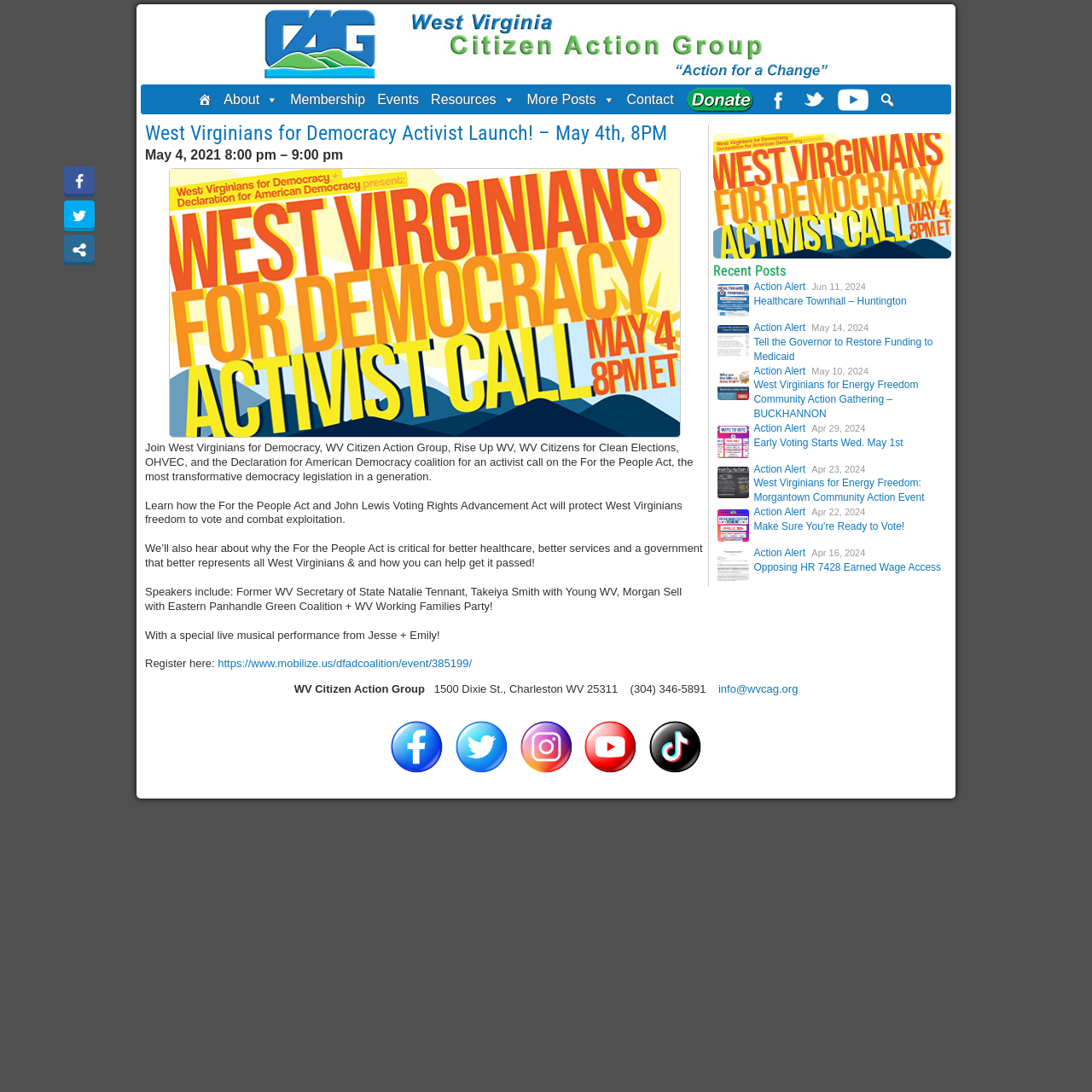Give a detailed overview of the webpage's appearance and contents.

This webpage is about West Virginians for Democracy Activist Launch, an event scheduled for May 4th, 8PM. At the top, there is a navigation menu with links to "Home", "About", "Membership", "Events", "Resources", "More Posts", and "Contact". Below the navigation menu, there is a main section that takes up most of the page. 

In the main section, there is a heading that reads "West Virginians for Democracy Activist Launch! – May 4th, 8PM" followed by a brief description of the event. The description mentions that the event is a call to action for the For the People Act, a transformative democracy legislation, and will feature speakers and a live musical performance. There is also a link to register for the event.

On the right side of the main section, there is a list of recent posts, each with a title, date, and a brief description. The posts are about various events and actions related to democracy and social issues.

At the bottom of the page, there is a complementary section with information about WV Citizen Action Group, including their address, phone number, and email. There is also a link to their Facebook page.

Throughout the page, there are several images, including logos and icons, but no prominent images that dominate the page. The overall layout is organized and easy to follow, with clear headings and concise text.